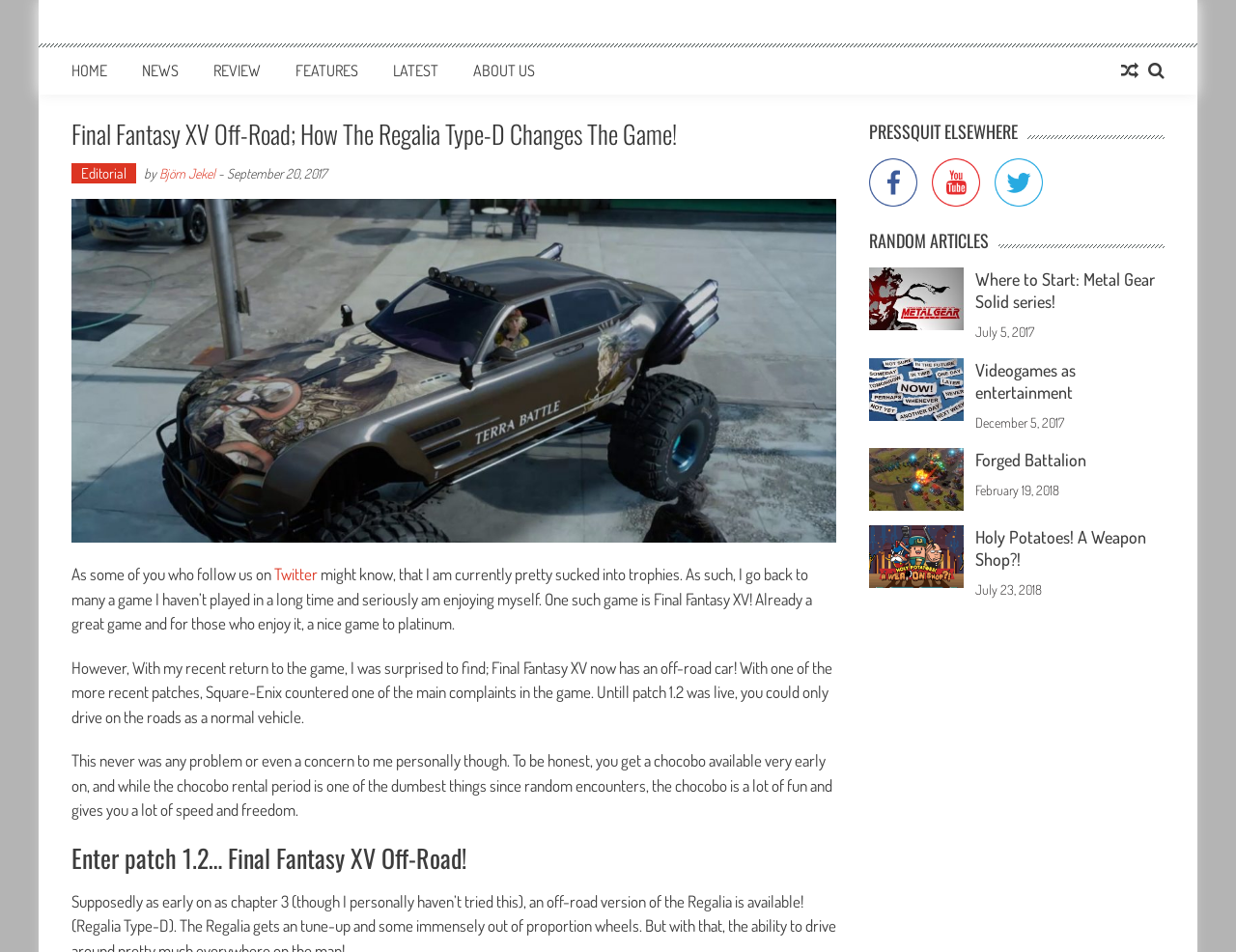Identify and provide the bounding box coordinates of the UI element described: "Features". The coordinates should be formatted as [left, top, right, bottom], with each number being a float between 0 and 1.

[0.239, 0.064, 0.29, 0.084]